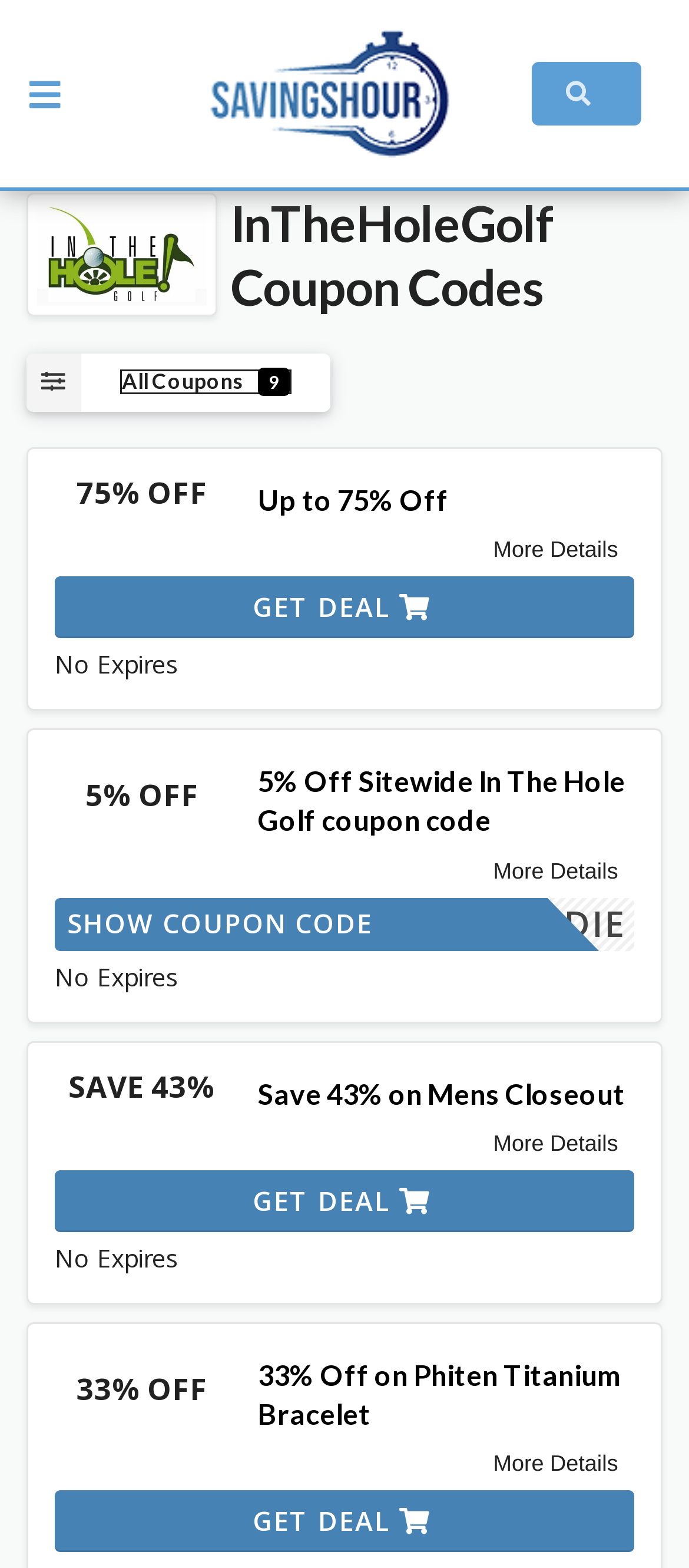Locate the bounding box coordinates of the element to click to perform the following action: 'Get the 'Up to 75% Off' deal'. The coordinates should be given as four float values between 0 and 1, in the form of [left, top, right, bottom].

[0.374, 0.308, 0.651, 0.329]